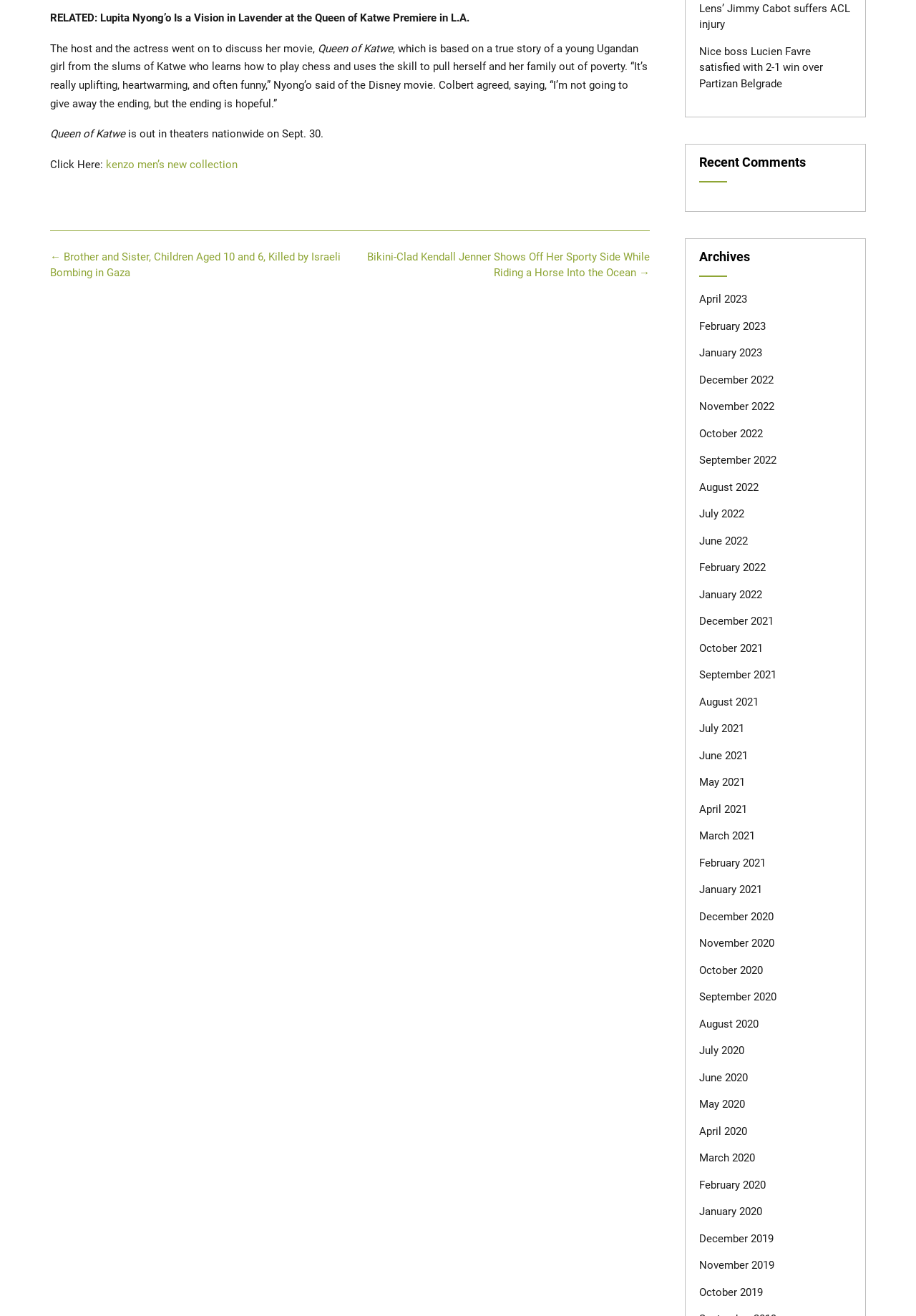Locate and provide the bounding box coordinates for the HTML element that matches this description: "Joanne Pearson".

None